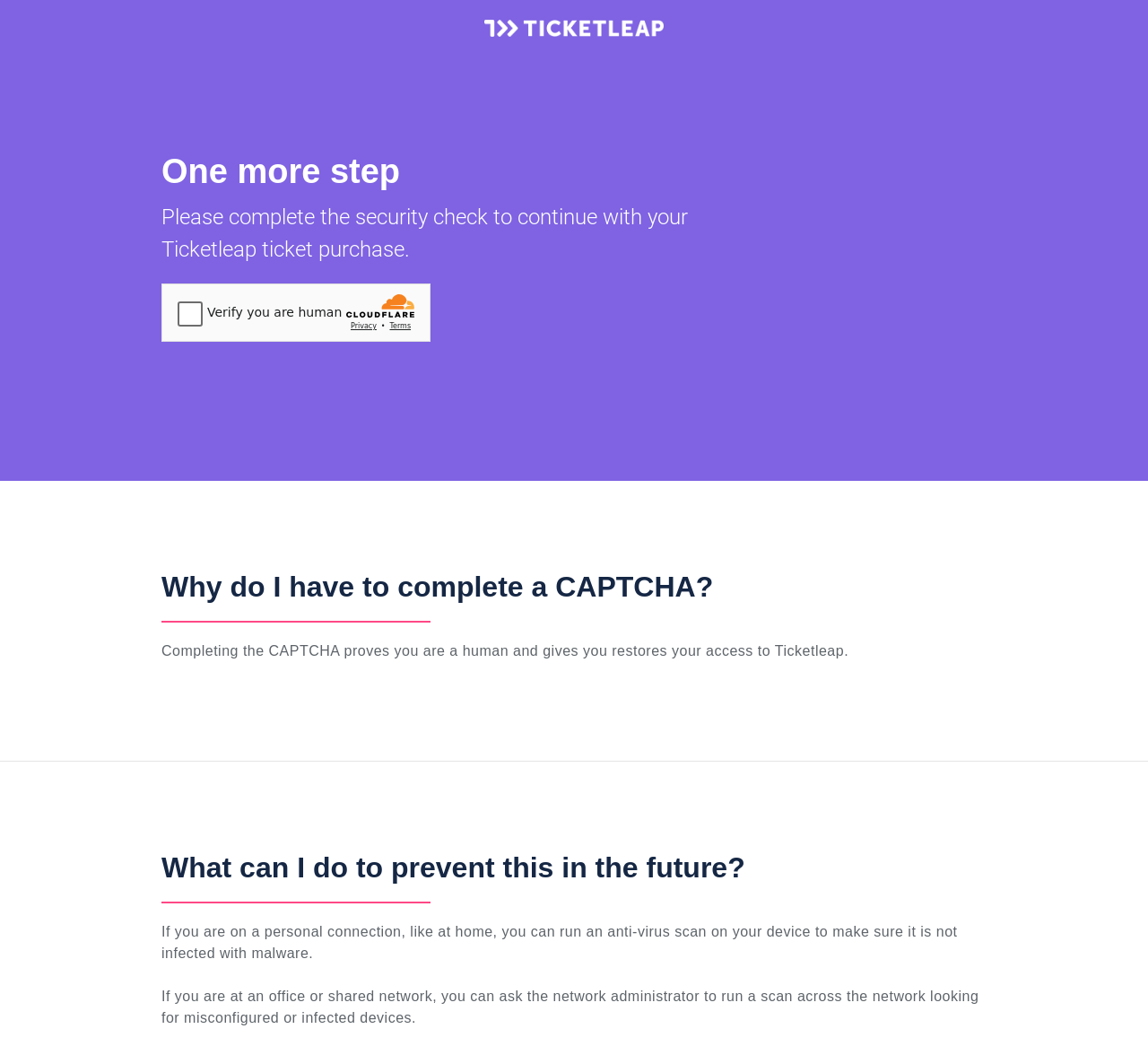What is the position of the Iframe element?
Based on the image content, provide your answer in one word or a short phrase.

Below the StaticText element